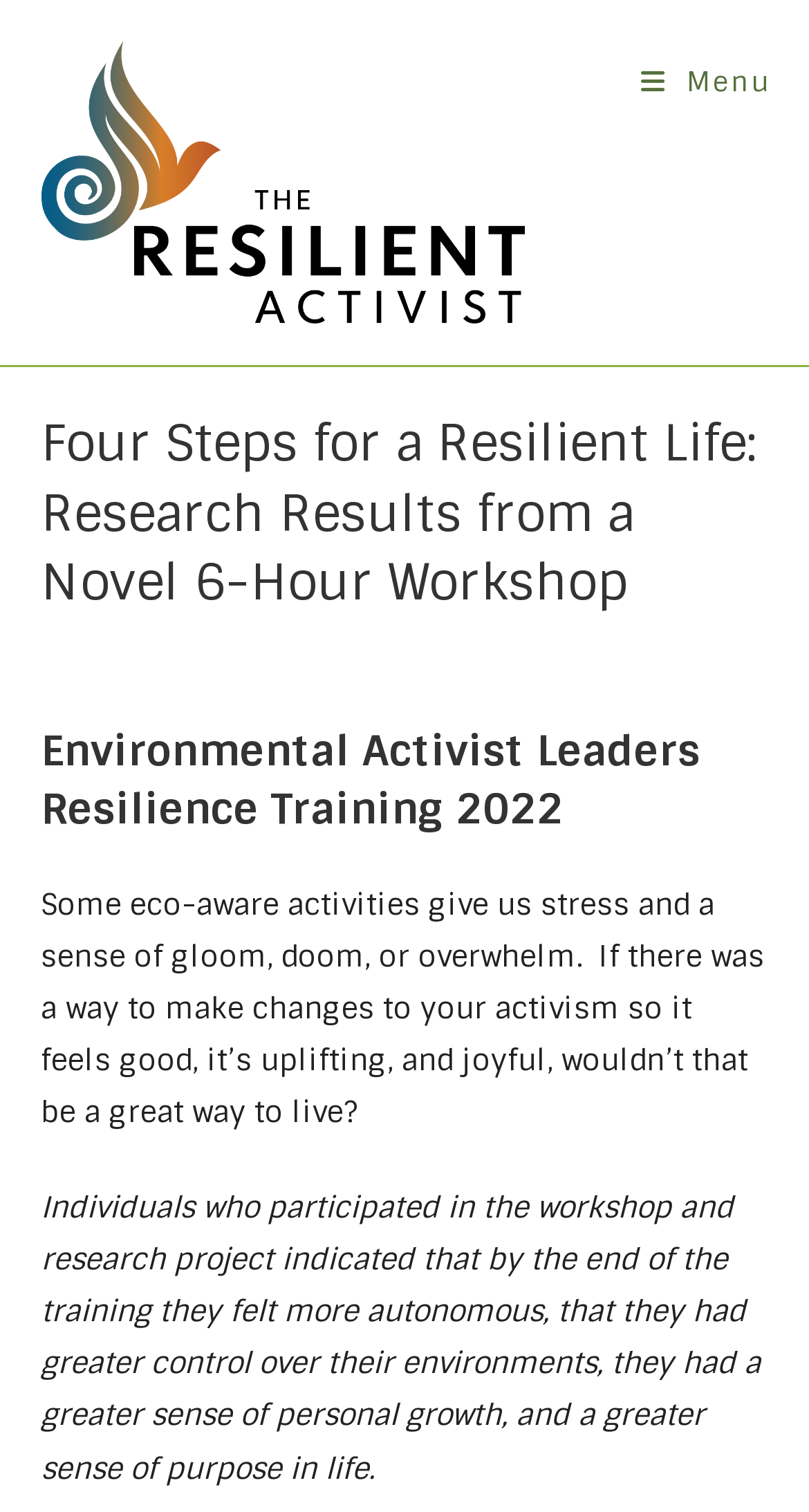Using the given description, provide the bounding box coordinates formatted as (top-left x, top-left y, bottom-right x, bottom-right y), with all values being floating point numbers between 0 and 1. Description: Menu Close

[0.792, 0.043, 0.95, 0.066]